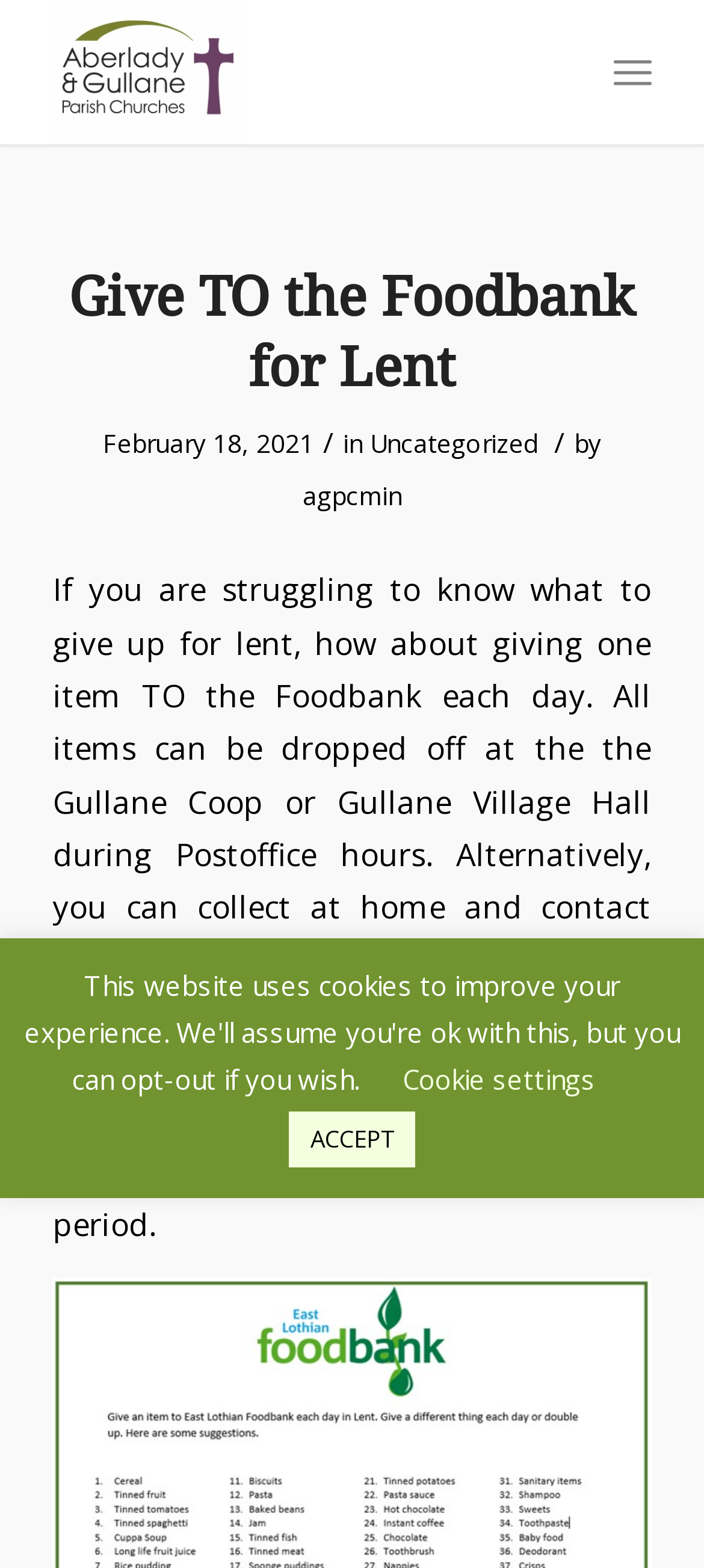What is the main heading of this webpage? Please extract and provide it.

Give TO the Foodbank for Lent